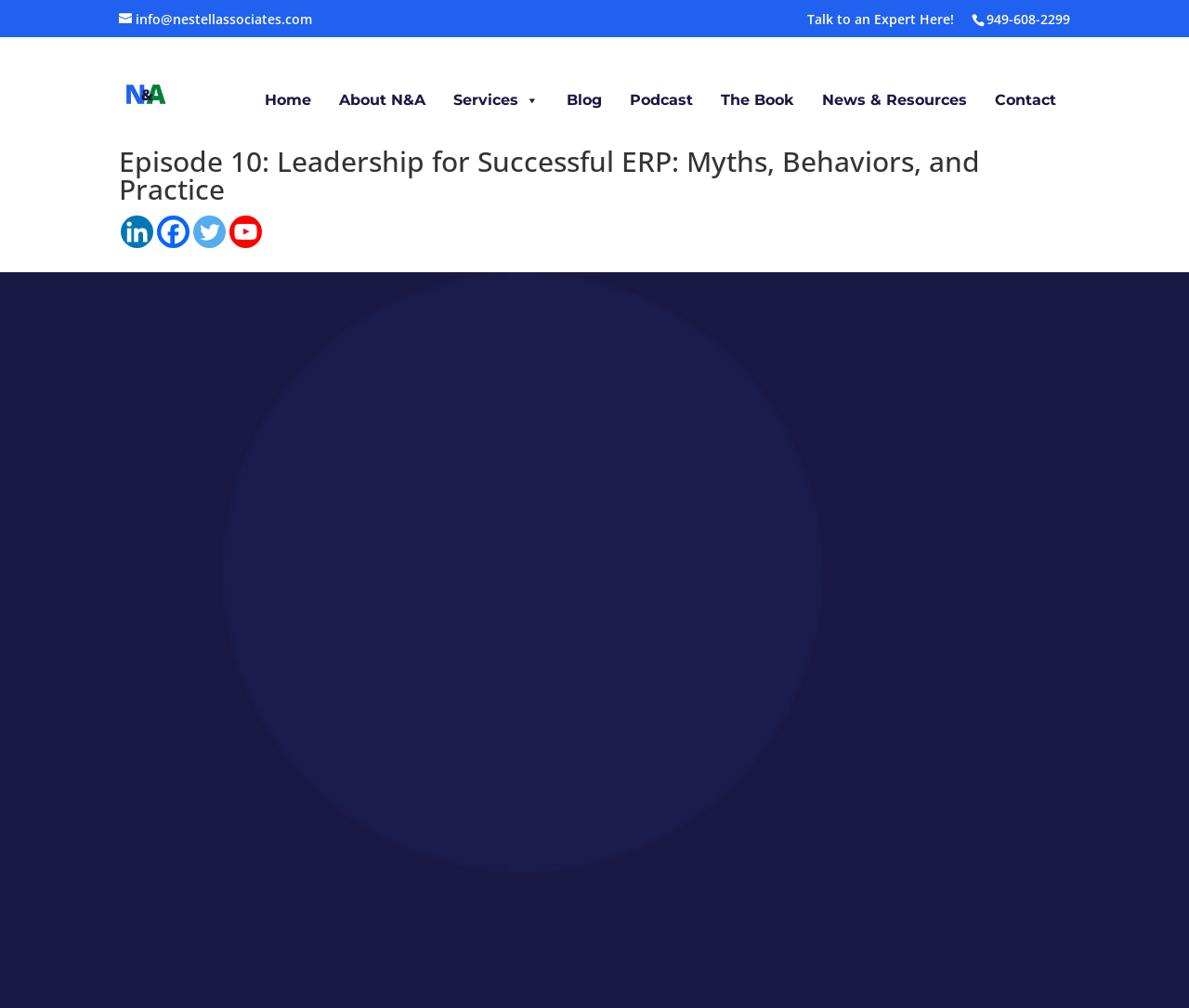Specify the bounding box coordinates for the region that must be clicked to perform the given instruction: "Visit the About N&A page".

[0.273, 0.078, 0.37, 0.121]